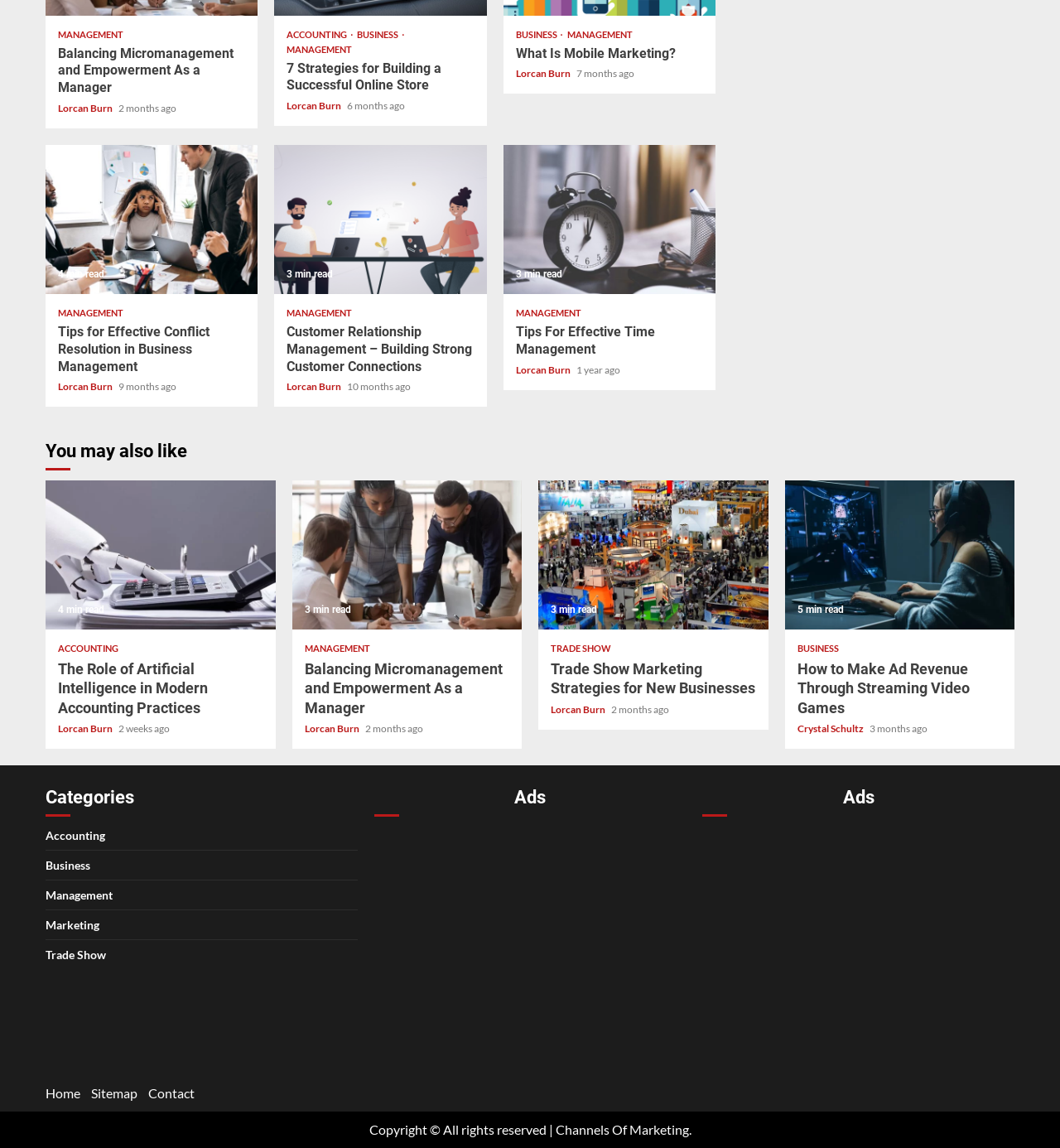Locate the bounding box coordinates of the area that needs to be clicked to fulfill the following instruction: "Click on the Uncategorized link". The coordinates should be in the format of four float numbers between 0 and 1, namely [left, top, right, bottom].

None